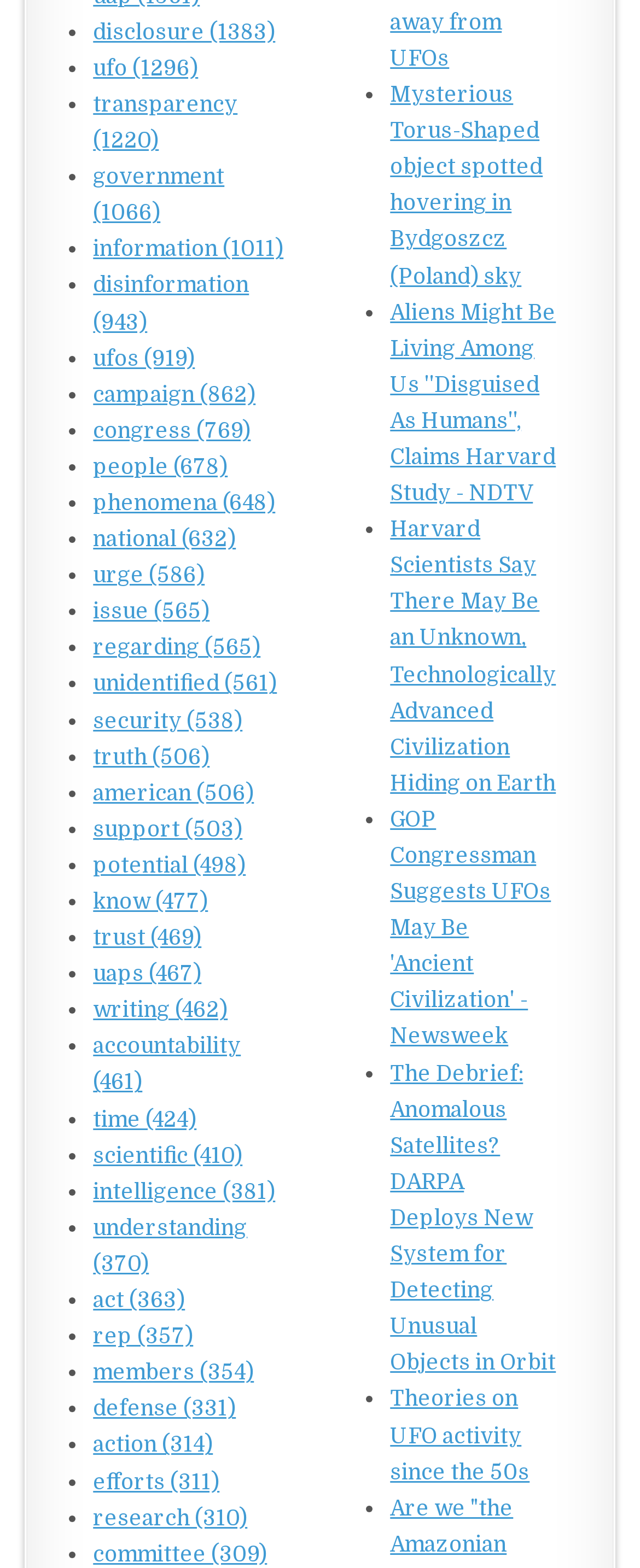Please find the bounding box coordinates of the clickable region needed to complete the following instruction: "Explore 'Aliens Might Be Living Among Us ''Disguised As Humans'', Claims Harvard Study - NDTV'". The bounding box coordinates must consist of four float numbers between 0 and 1, i.e., [left, top, right, bottom].

[0.61, 0.191, 0.869, 0.322]